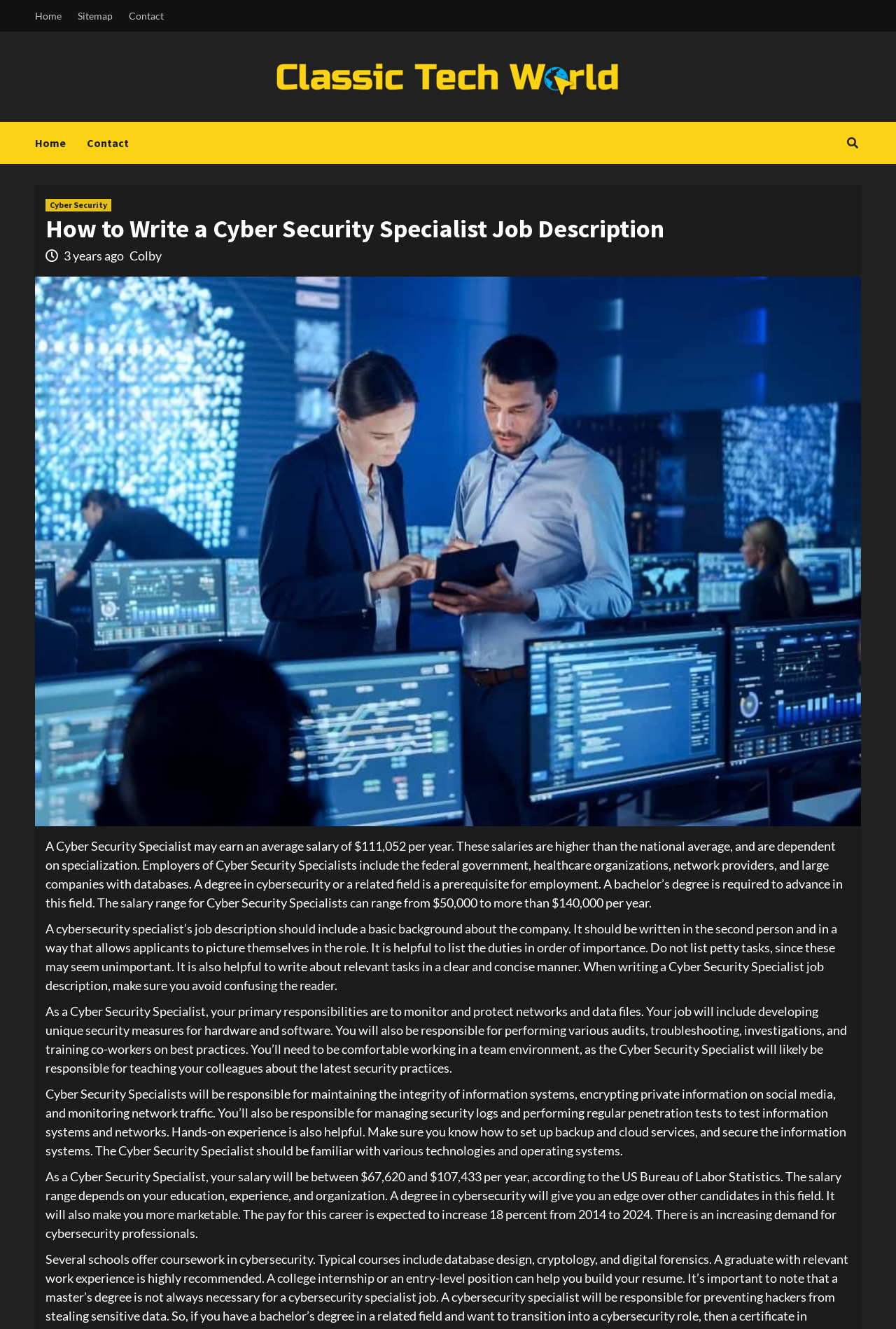Predict the bounding box coordinates of the area that should be clicked to accomplish the following instruction: "Click on the 'Cyber Security' link". The bounding box coordinates should consist of four float numbers between 0 and 1, i.e., [left, top, right, bottom].

[0.051, 0.15, 0.124, 0.159]